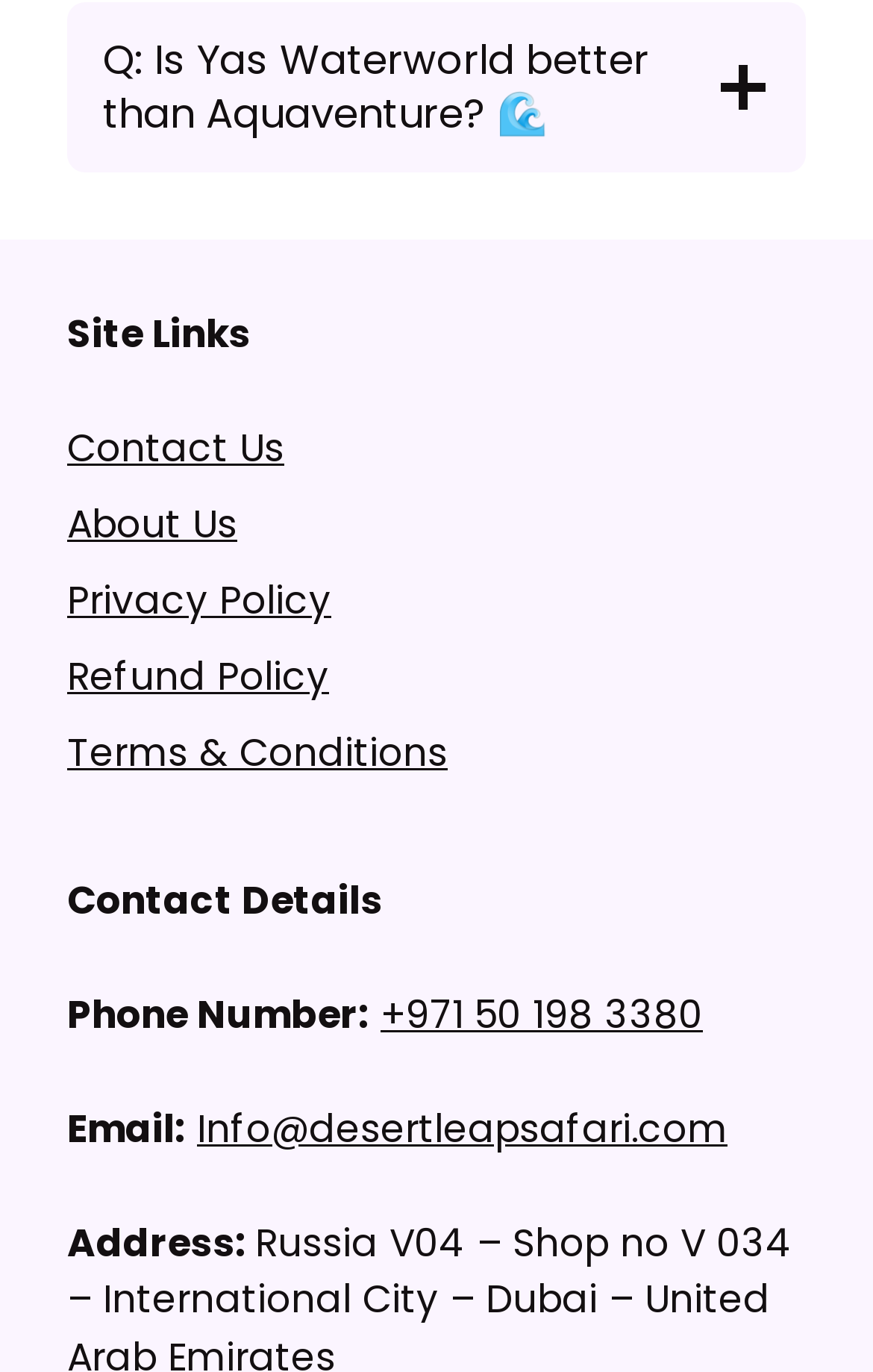What is the type of the first element on the webpage?
Analyze the image and deliver a detailed answer to the question.

The first element on the webpage is a heading element, which contains the text 'Q: Is Yas Waterworld better than Aquaventure? 🌊'.